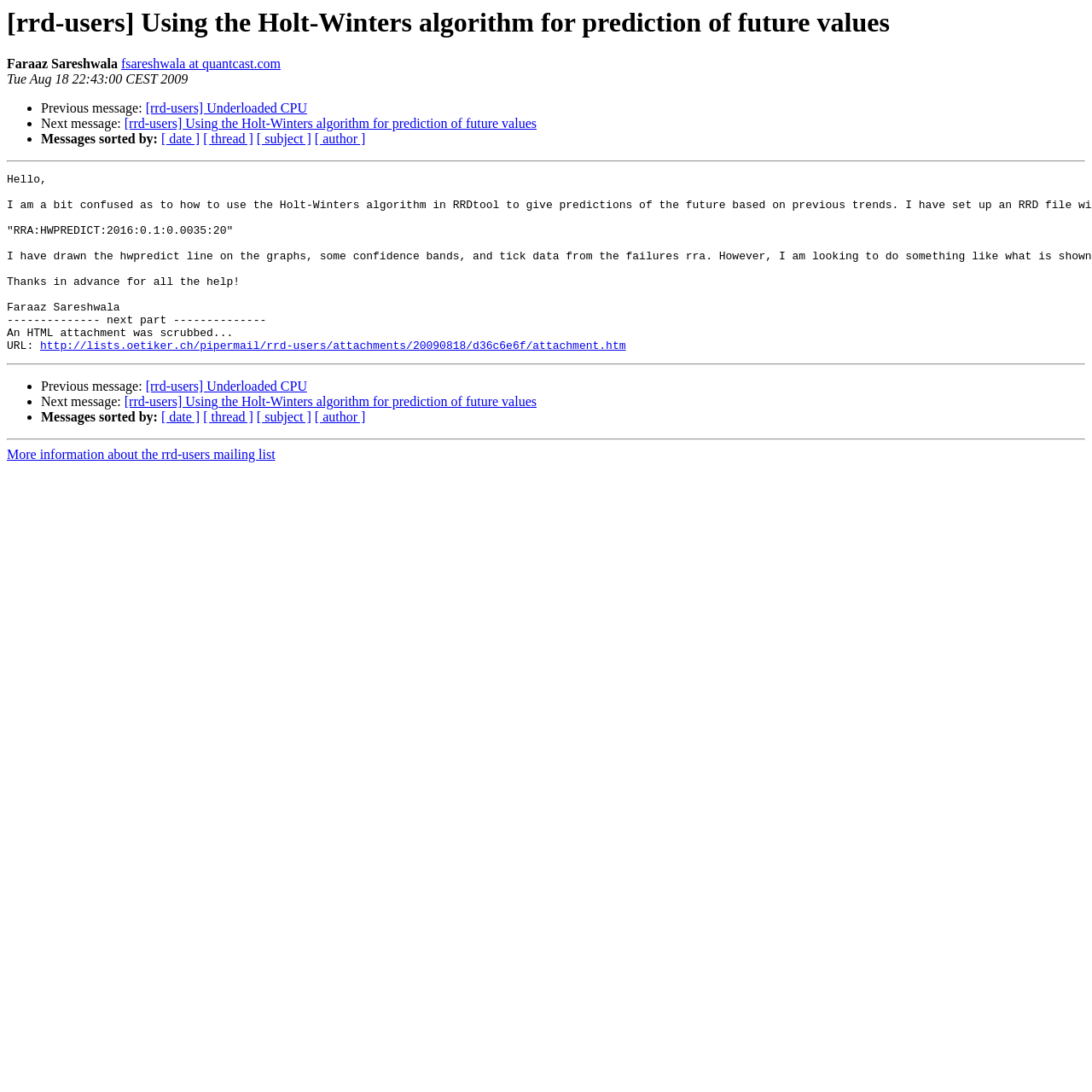Locate the bounding box coordinates of the clickable area to execute the instruction: "Sort messages by date". Provide the coordinates as four float numbers between 0 and 1, represented as [left, top, right, bottom].

[0.148, 0.121, 0.183, 0.134]